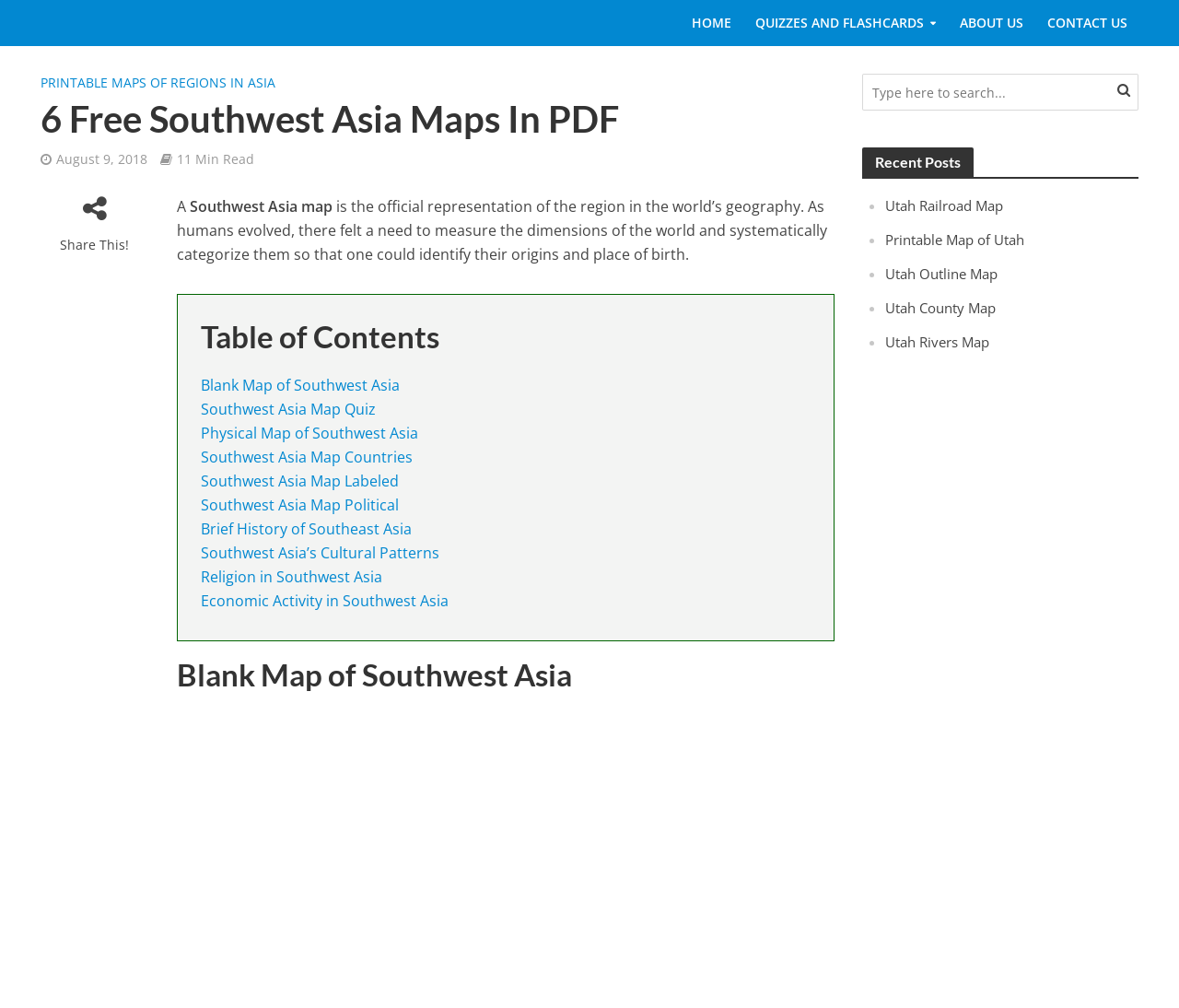Locate the bounding box coordinates of the clickable element to fulfill the following instruction: "Search for a map". Provide the coordinates as four float numbers between 0 and 1 in the format [left, top, right, bottom].

[0.731, 0.073, 0.966, 0.11]